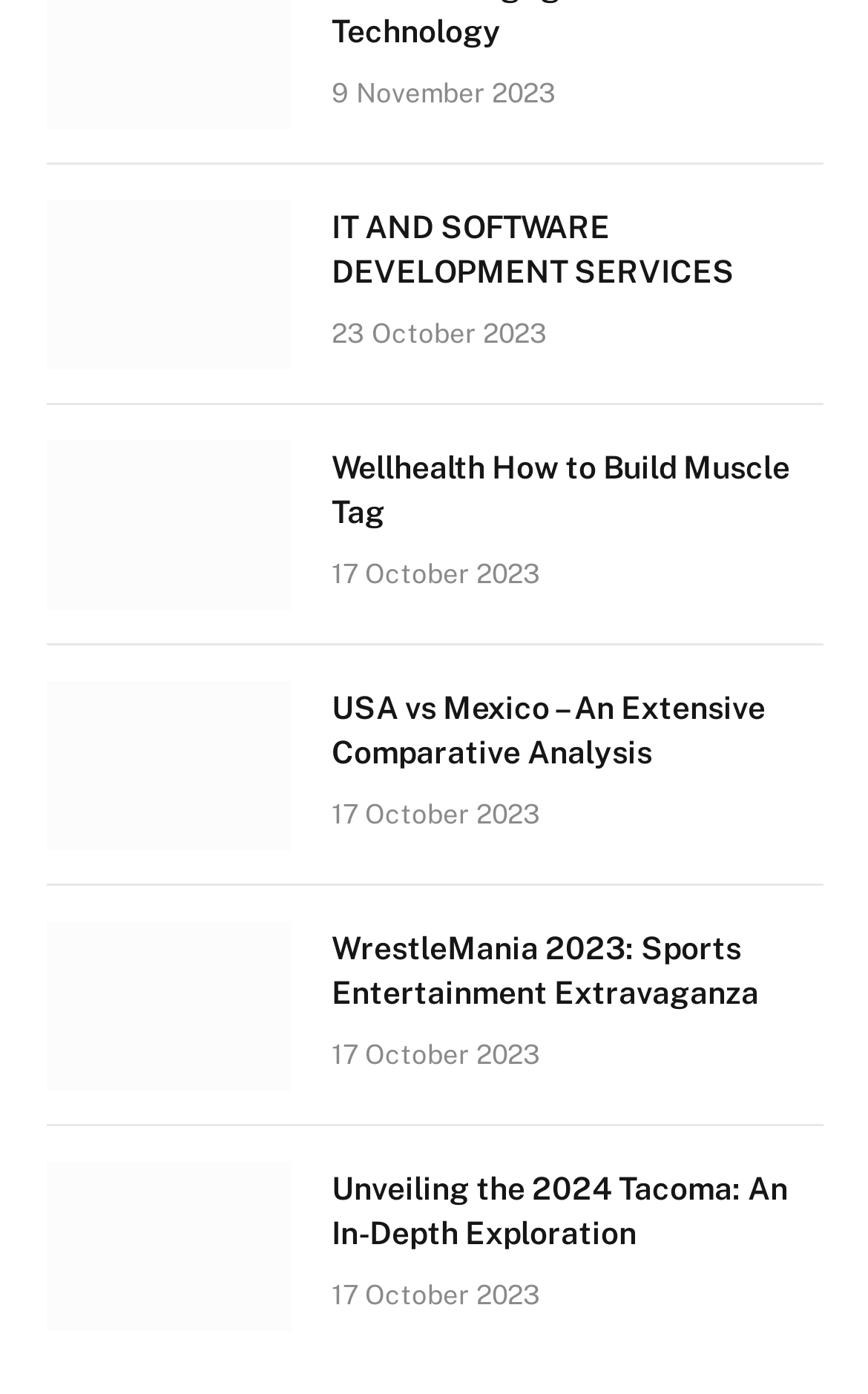Please locate the bounding box coordinates of the element's region that needs to be clicked to follow the instruction: "Learn about 2024 Tacoma". The bounding box coordinates should be provided as four float numbers between 0 and 1, i.e., [left, top, right, bottom].

[0.054, 0.833, 0.336, 0.955]